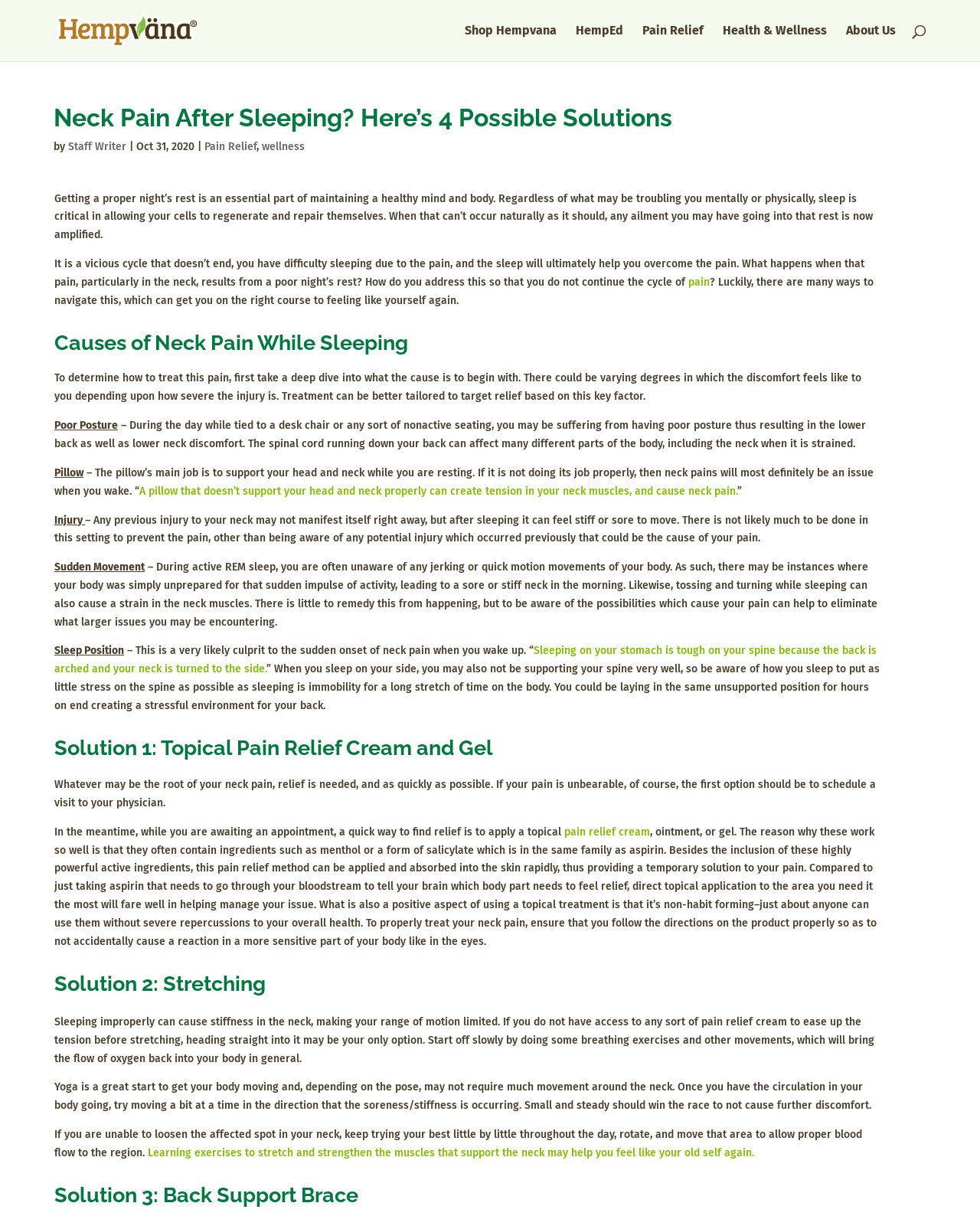Show me the bounding box coordinates of the clickable region to achieve the task as per the instruction: "Click on the 'Shop Hempvana' link".

[0.474, 0.021, 0.568, 0.05]